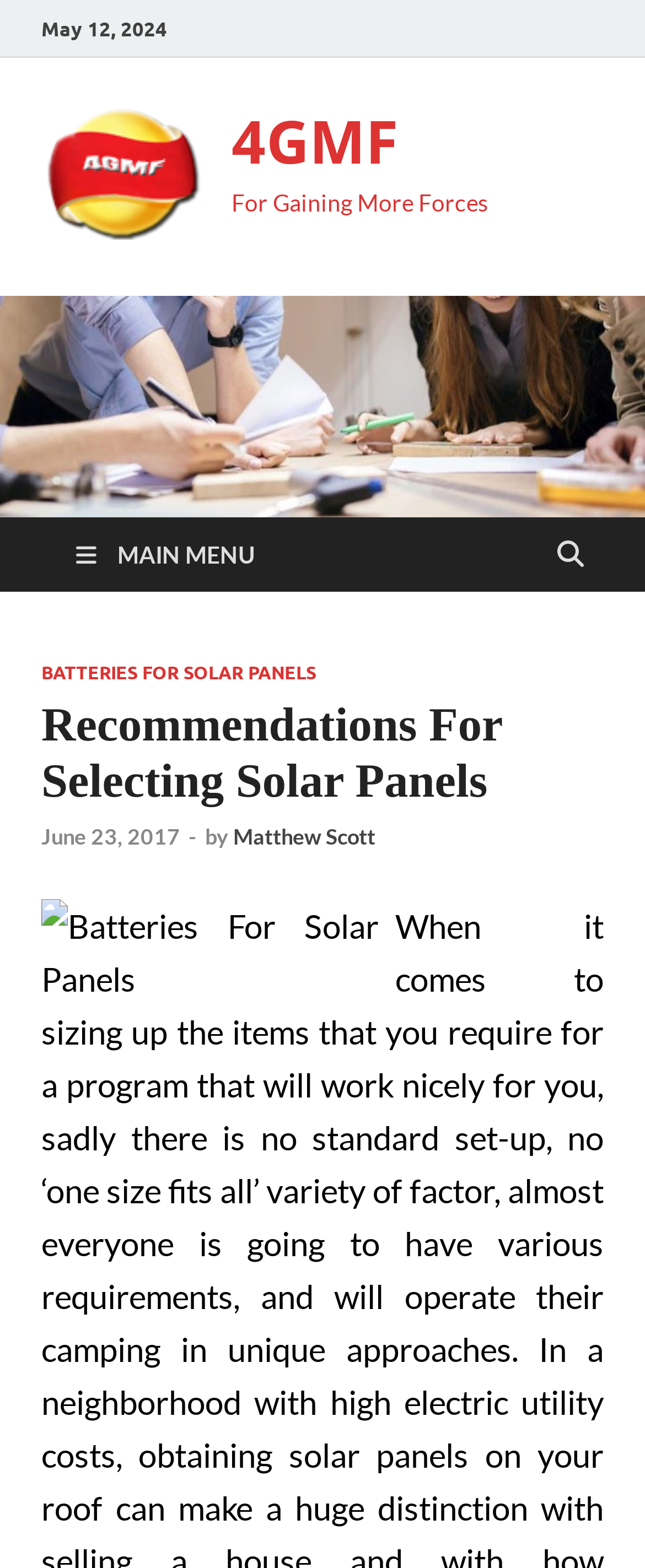Please provide a brief answer to the question using only one word or phrase: 
What is the topic of the image below the main menu?

Batteries For Solar Panels